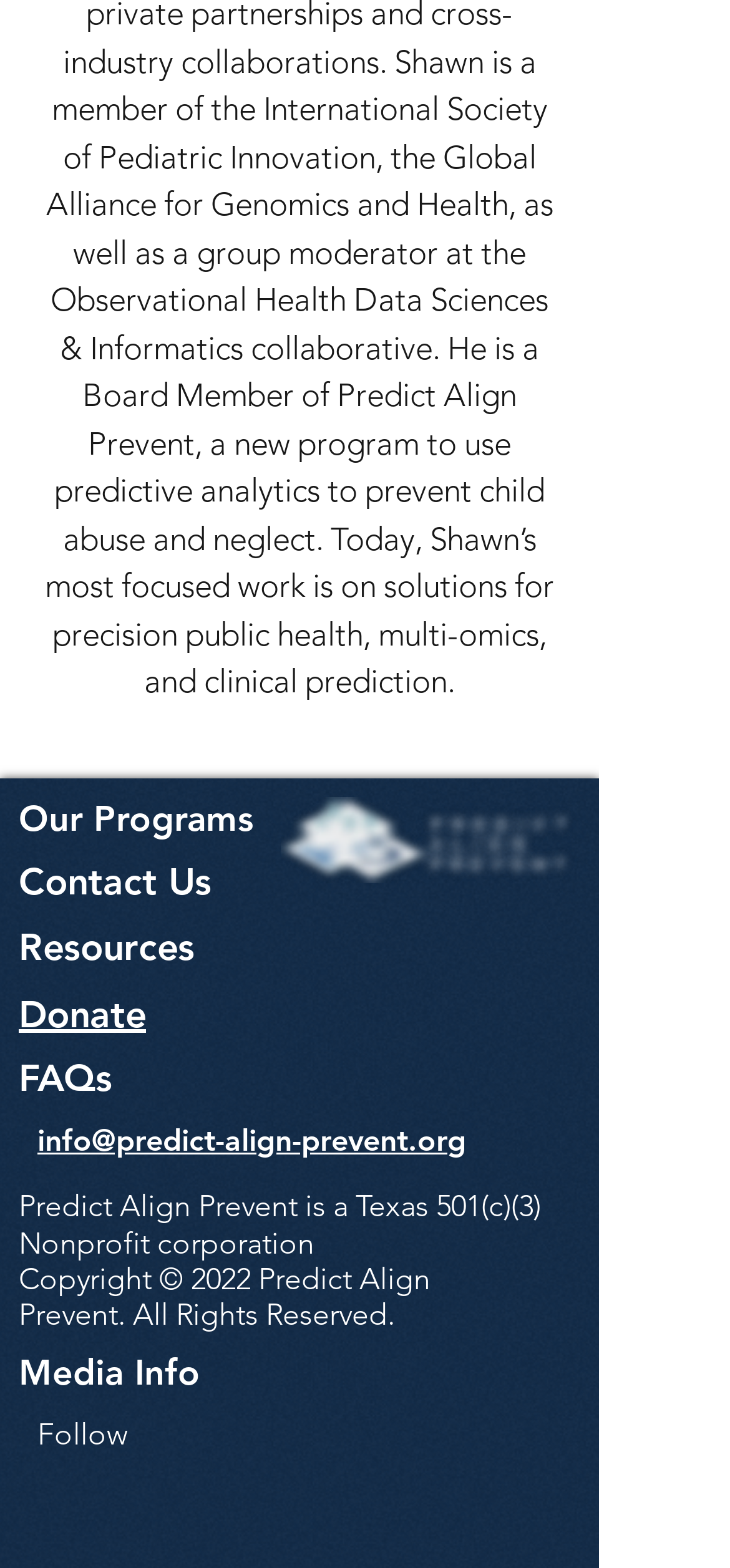Please answer the following question using a single word or phrase: 
What is the copyright year?

2022